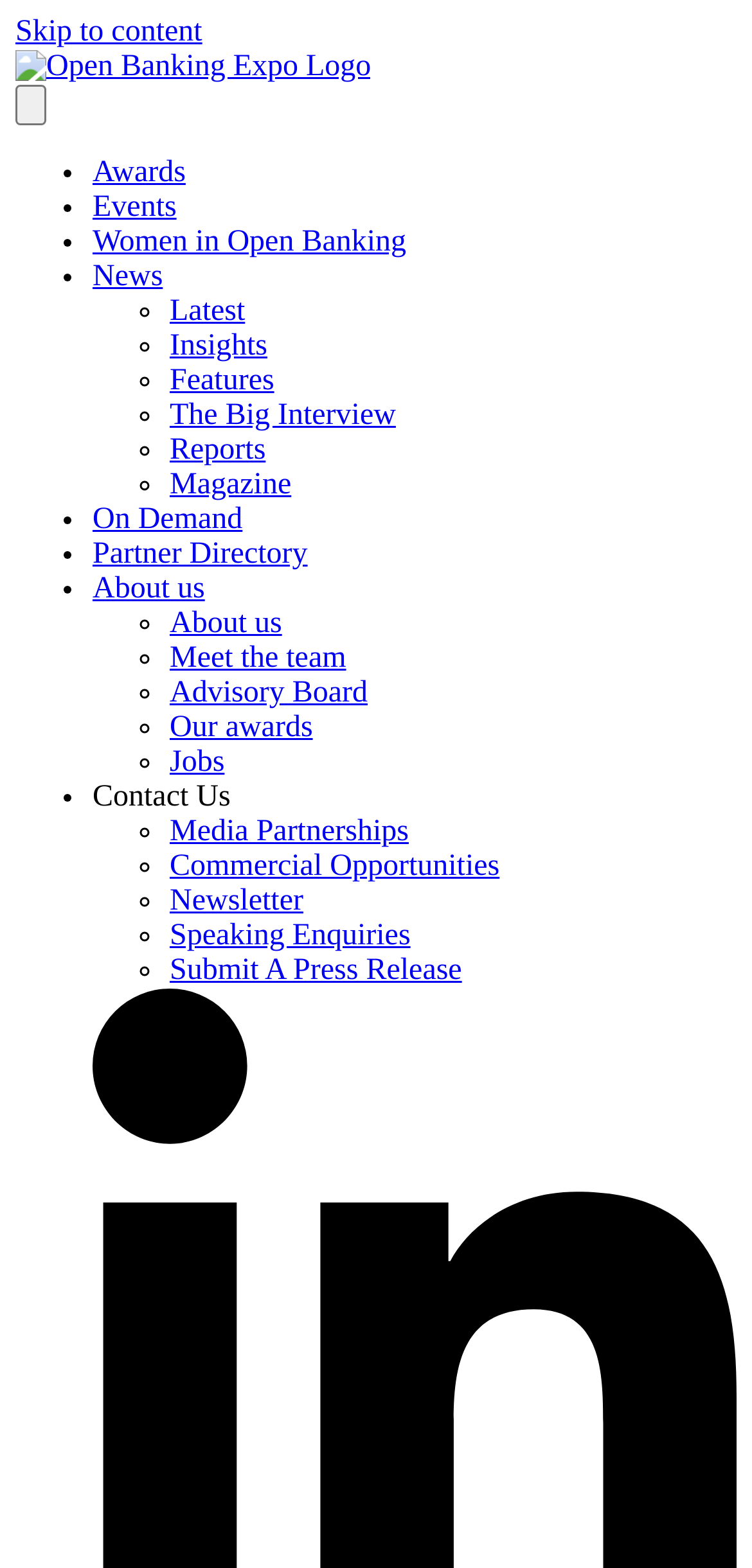How many menu items are there? Observe the screenshot and provide a one-word or short phrase answer.

15